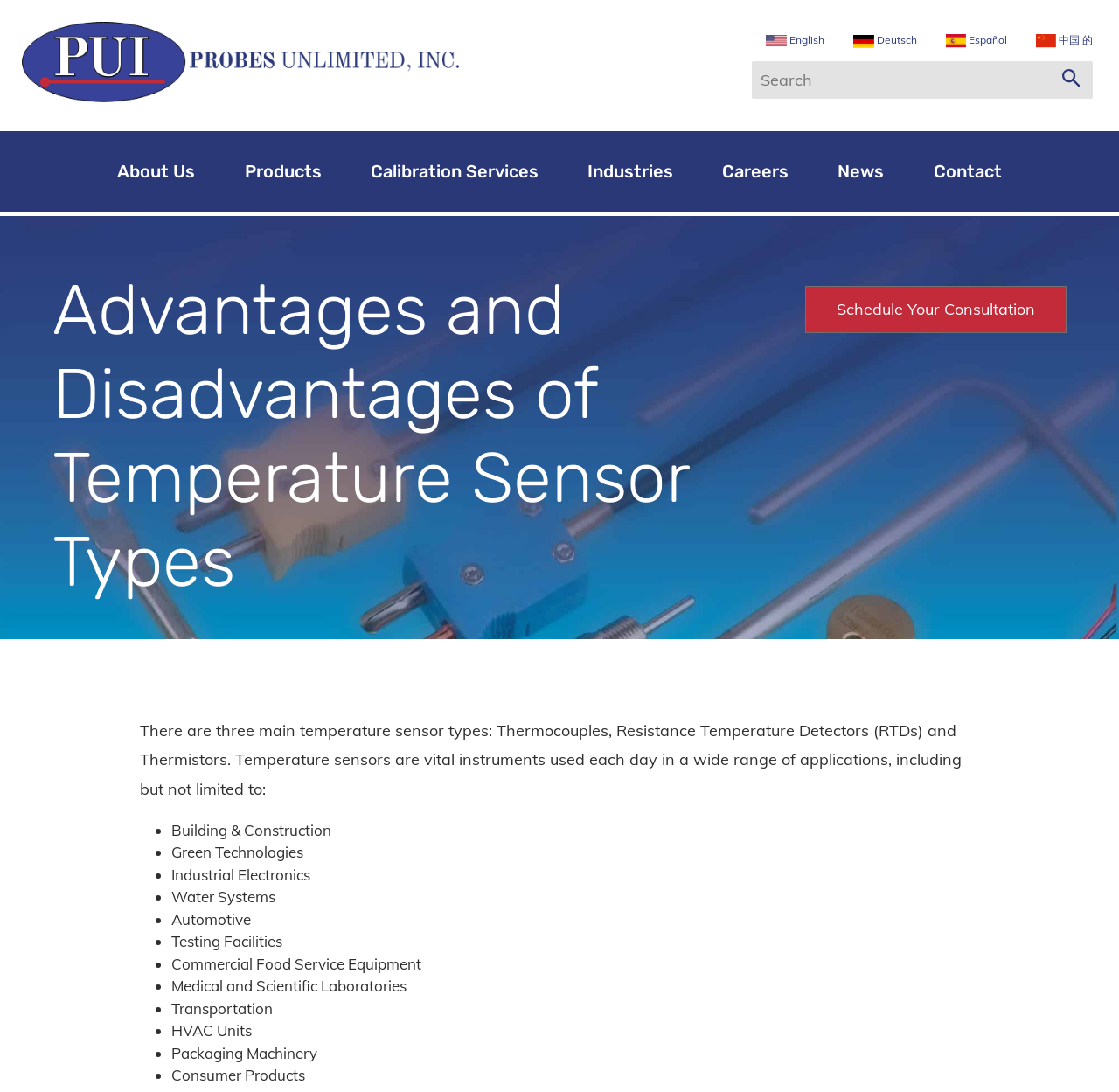Determine the bounding box for the HTML element described here: "About Us". The coordinates should be given as [left, top, right, bottom] with each number being a float between 0 and 1.

[0.105, 0.12, 0.175, 0.194]